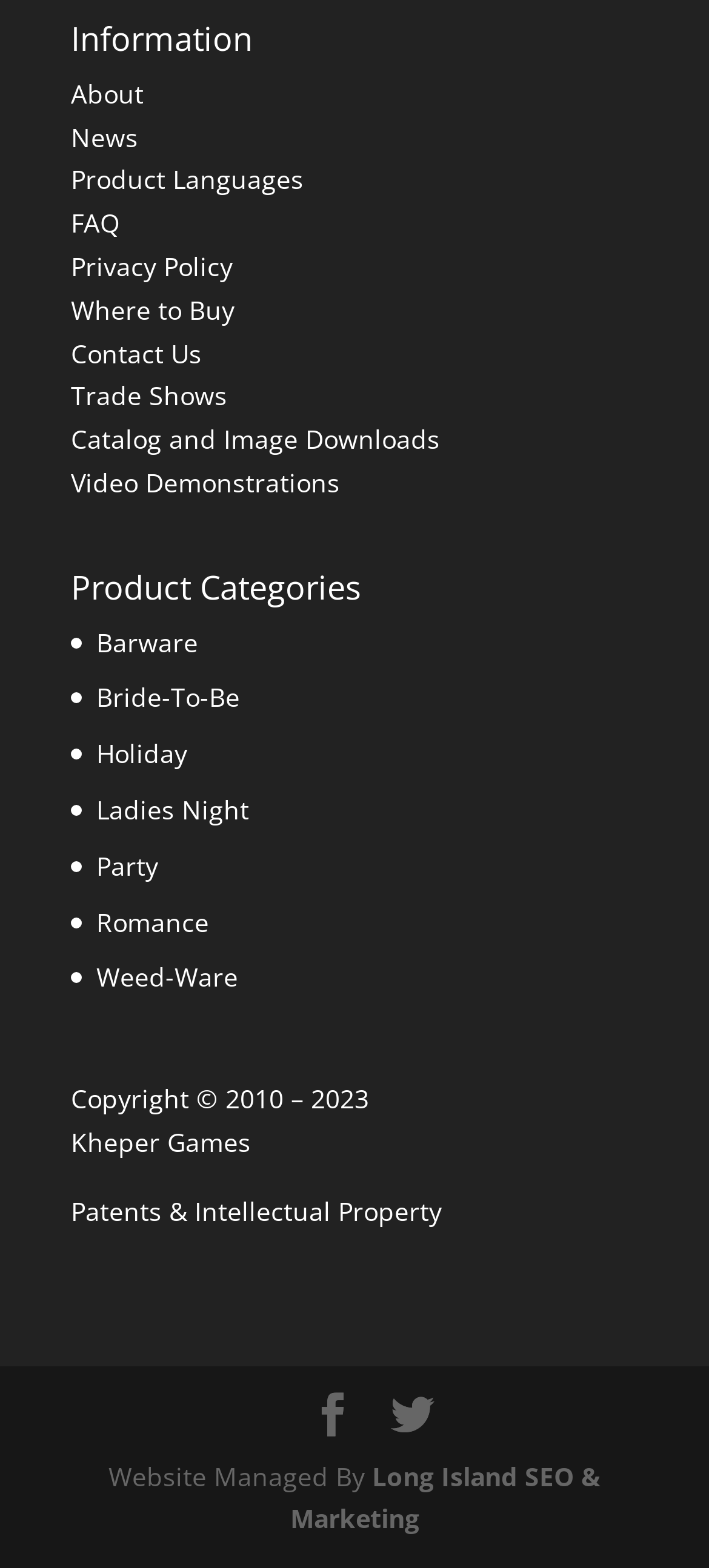Please provide the bounding box coordinates for the UI element as described: "Patents & Intellectual Property". The coordinates must be four floats between 0 and 1, represented as [left, top, right, bottom].

[0.1, 0.761, 0.623, 0.783]